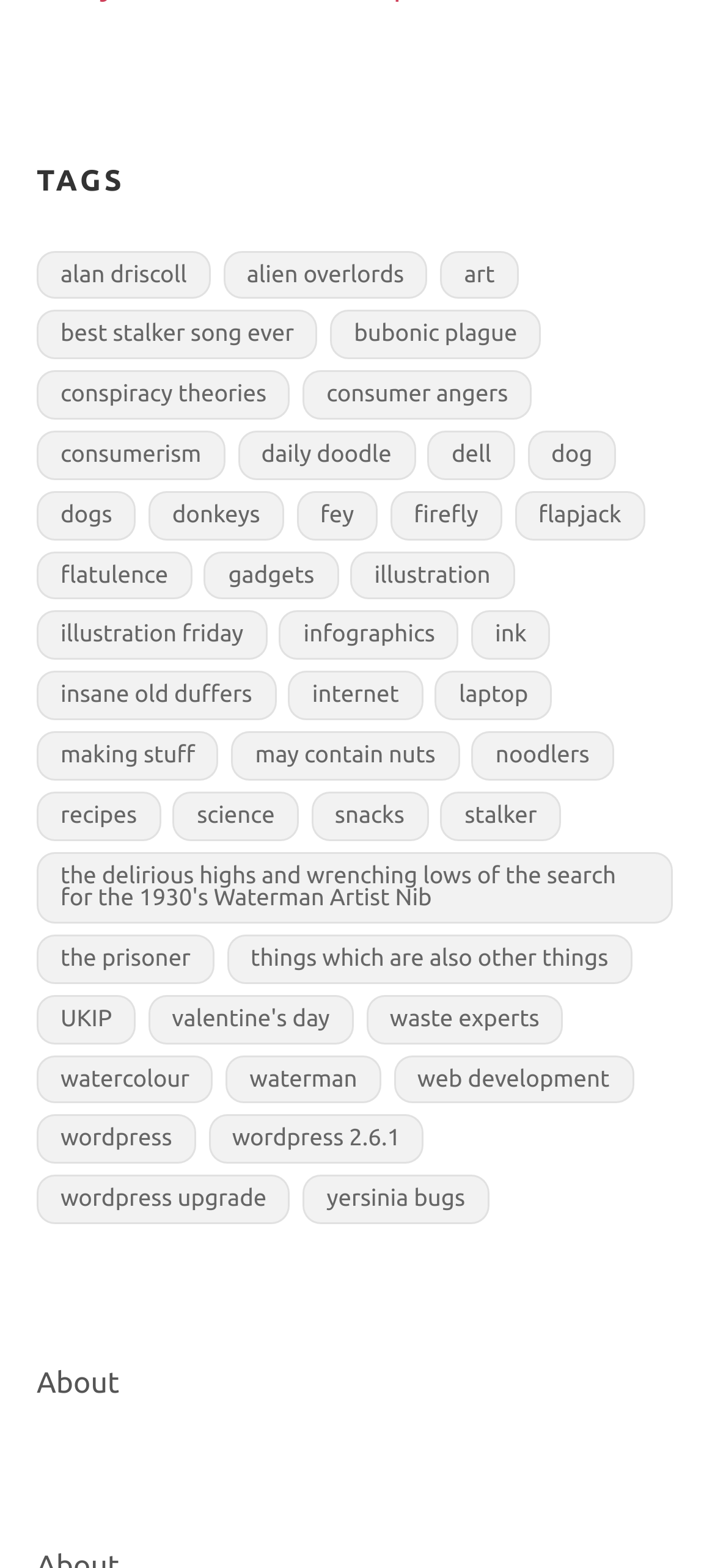Provide a brief response in the form of a single word or phrase:
What is the first category listed on the webpage?

alan driscoll